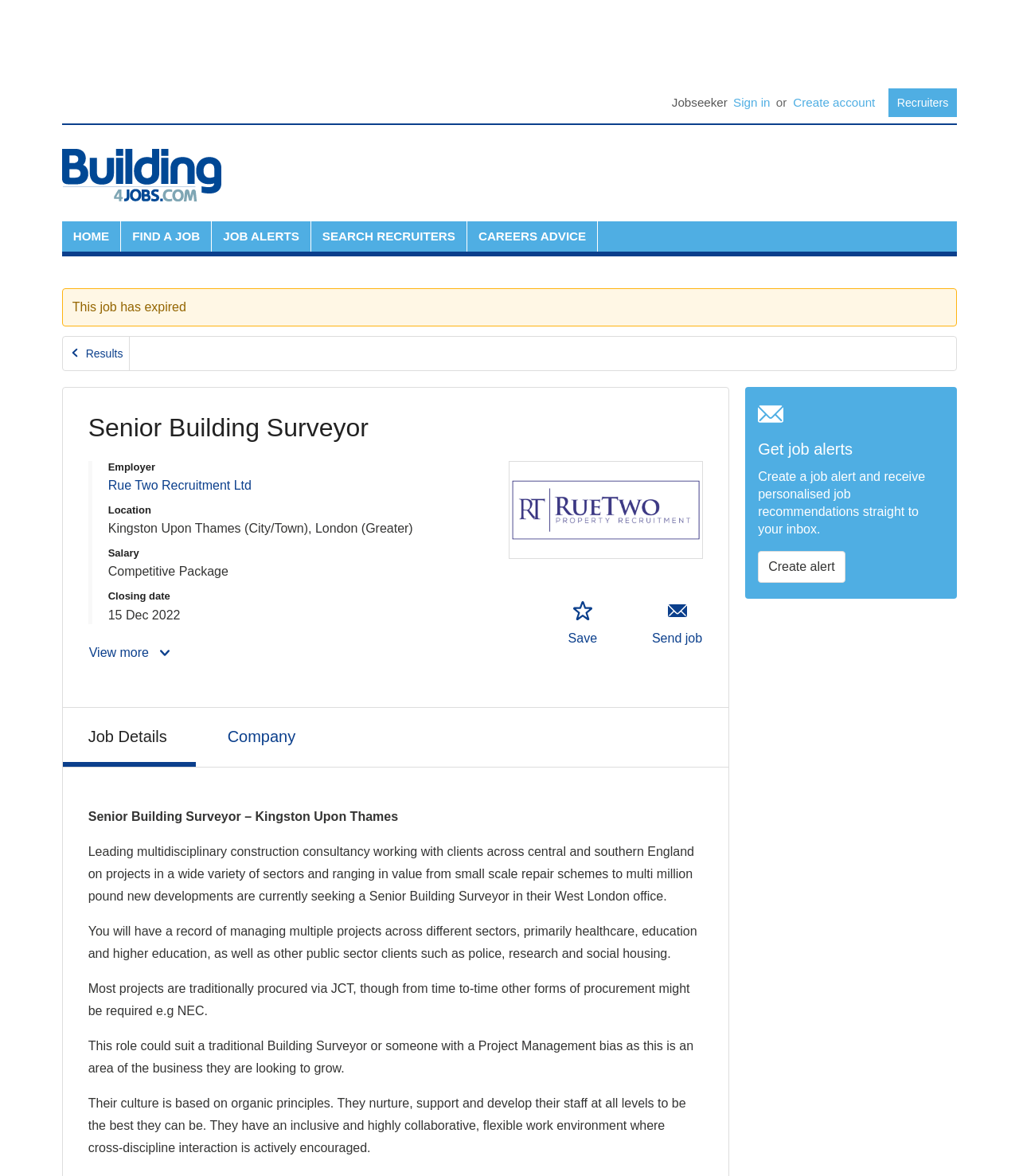Analyze the image and provide a detailed answer to the question: What is the closing date of the job?

The closing date of the job can be found in the description list detail element with the text '15 Dec 2022' which is located under the 'Closing date' term.